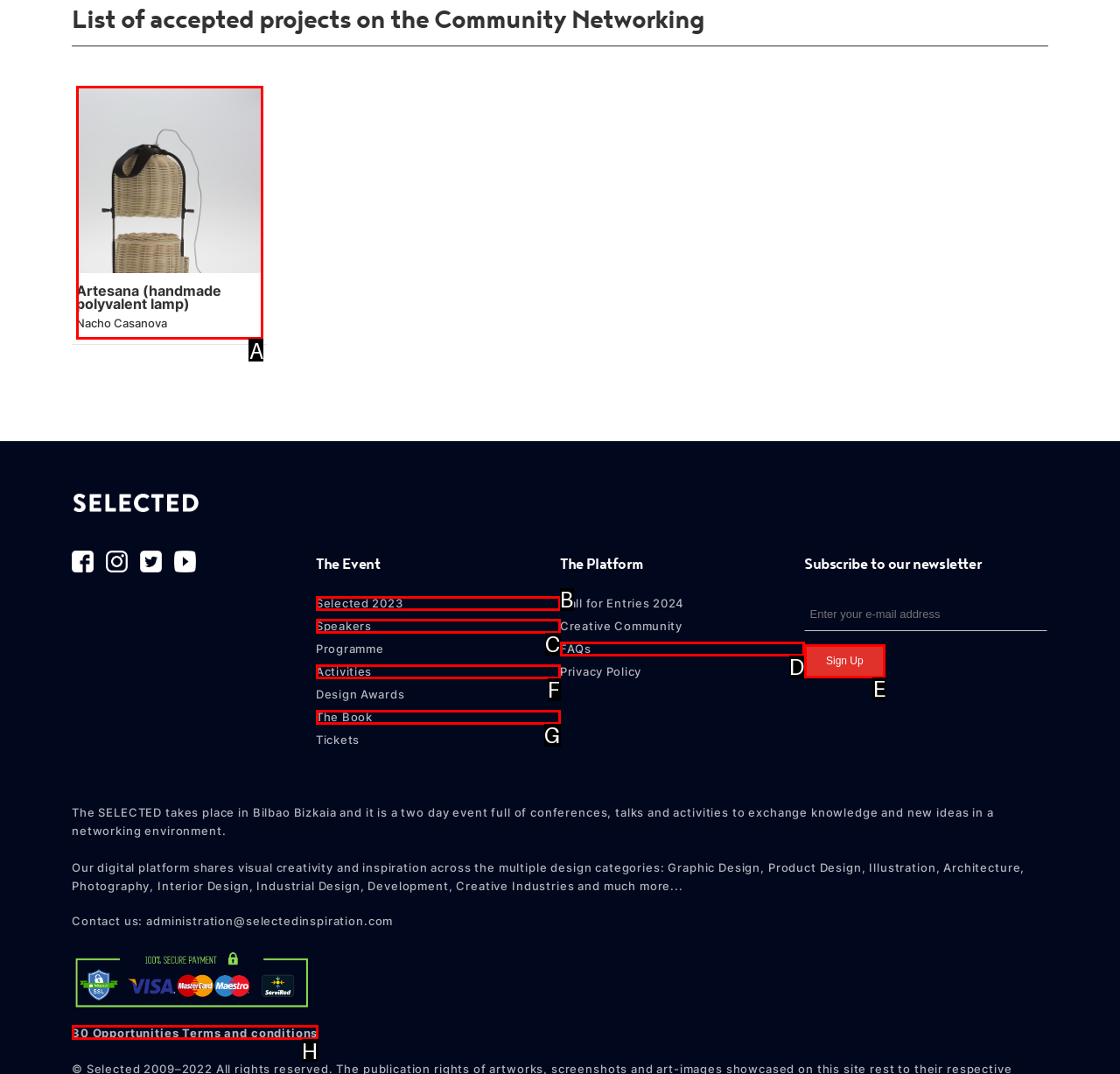What option should I click on to execute the task: View project Artesana? Give the letter from the available choices.

A